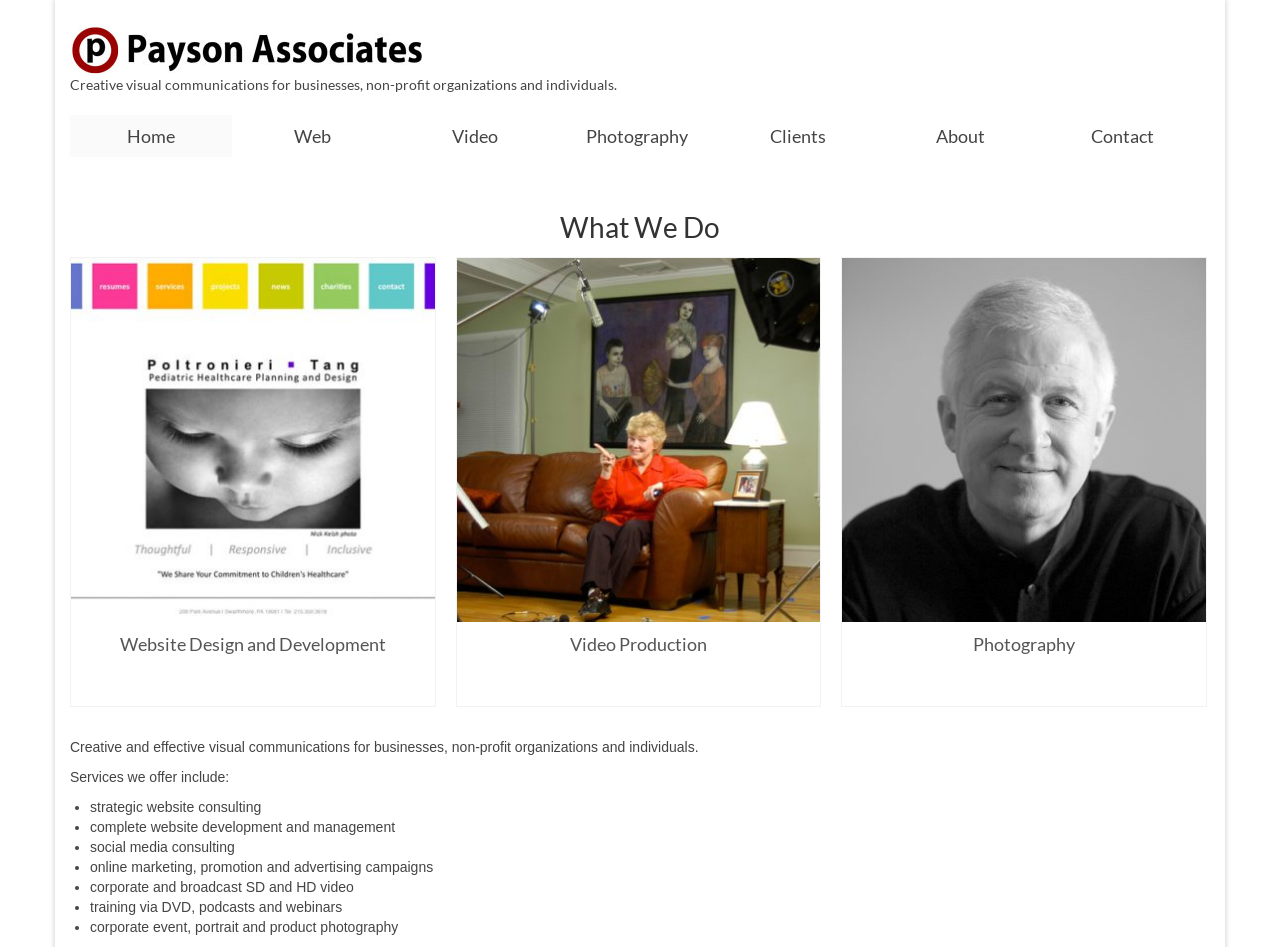Please find the bounding box coordinates of the element that needs to be clicked to perform the following instruction: "Click on SST ICAMENTOS". The bounding box coordinates should be four float numbers between 0 and 1, represented as [left, top, right, bottom].

None